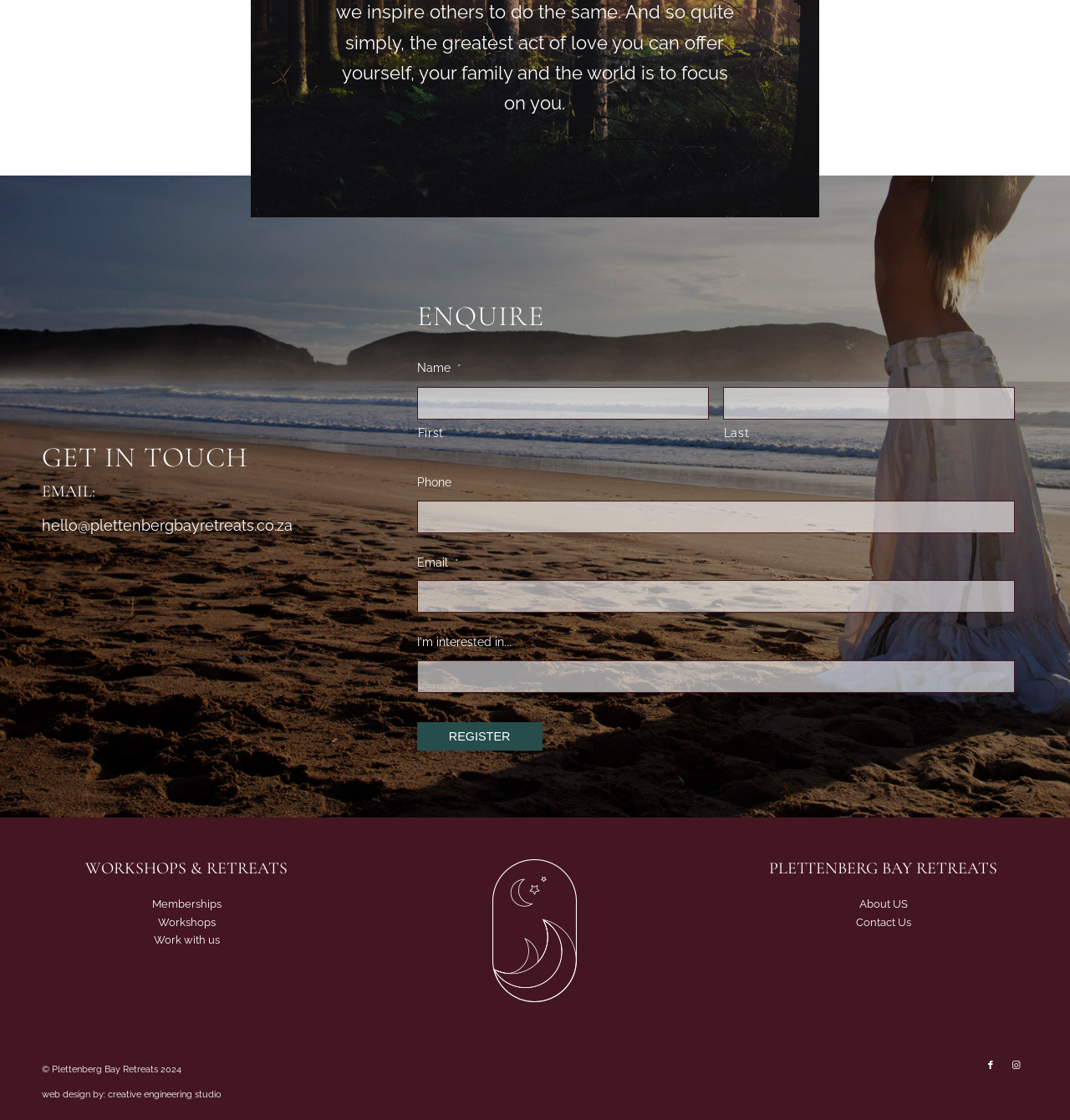What social media platforms are linked from the webpage?
Please describe in detail the information shown in the image to answer the question.

I found the social media links by looking at the footer section, where two links are provided: 'Link to Facebook' and 'Link to Instagram'.